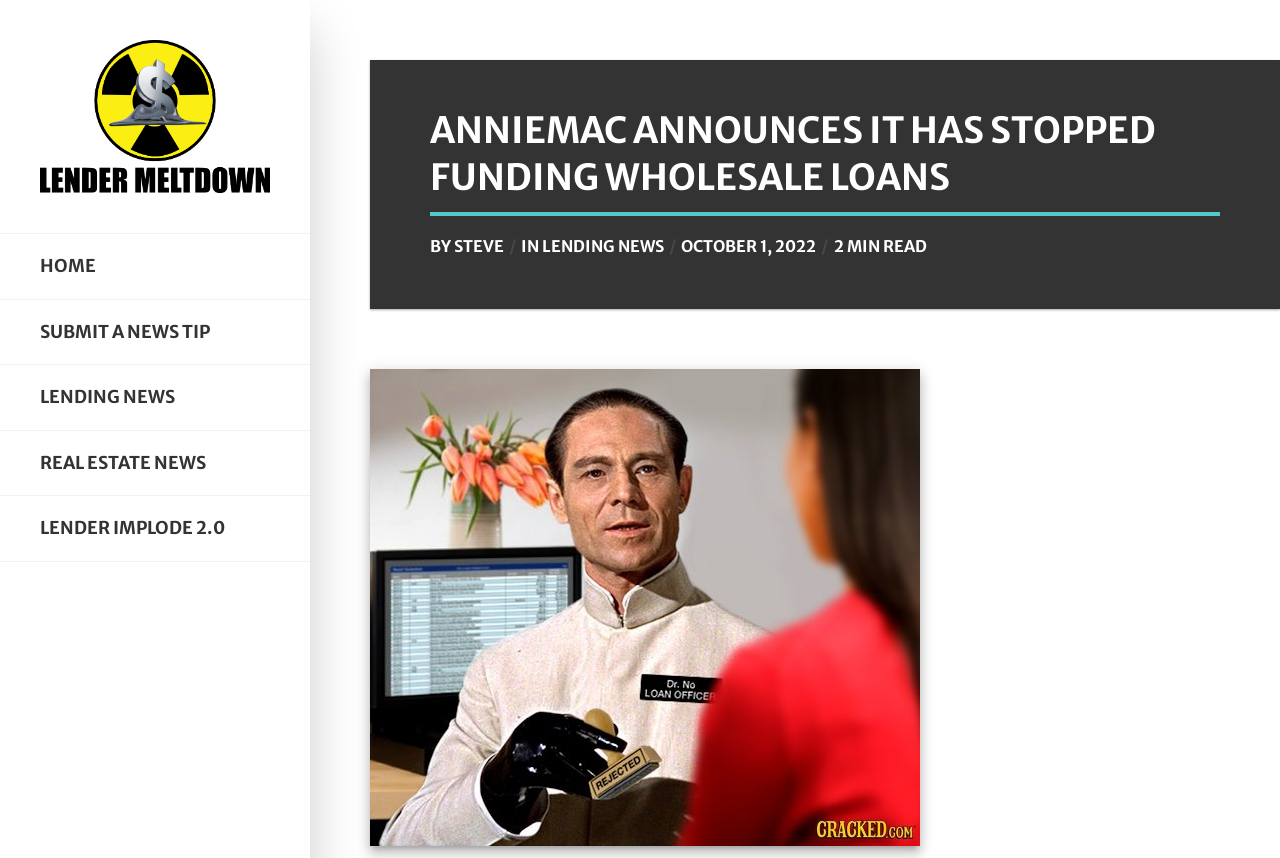What type of news is the article categorized under?
Provide an in-depth and detailed answer to the question.

The answer can be found in the link 'LENDING NEWS' which is located near the heading, indicating that the article is categorized under Lending News.